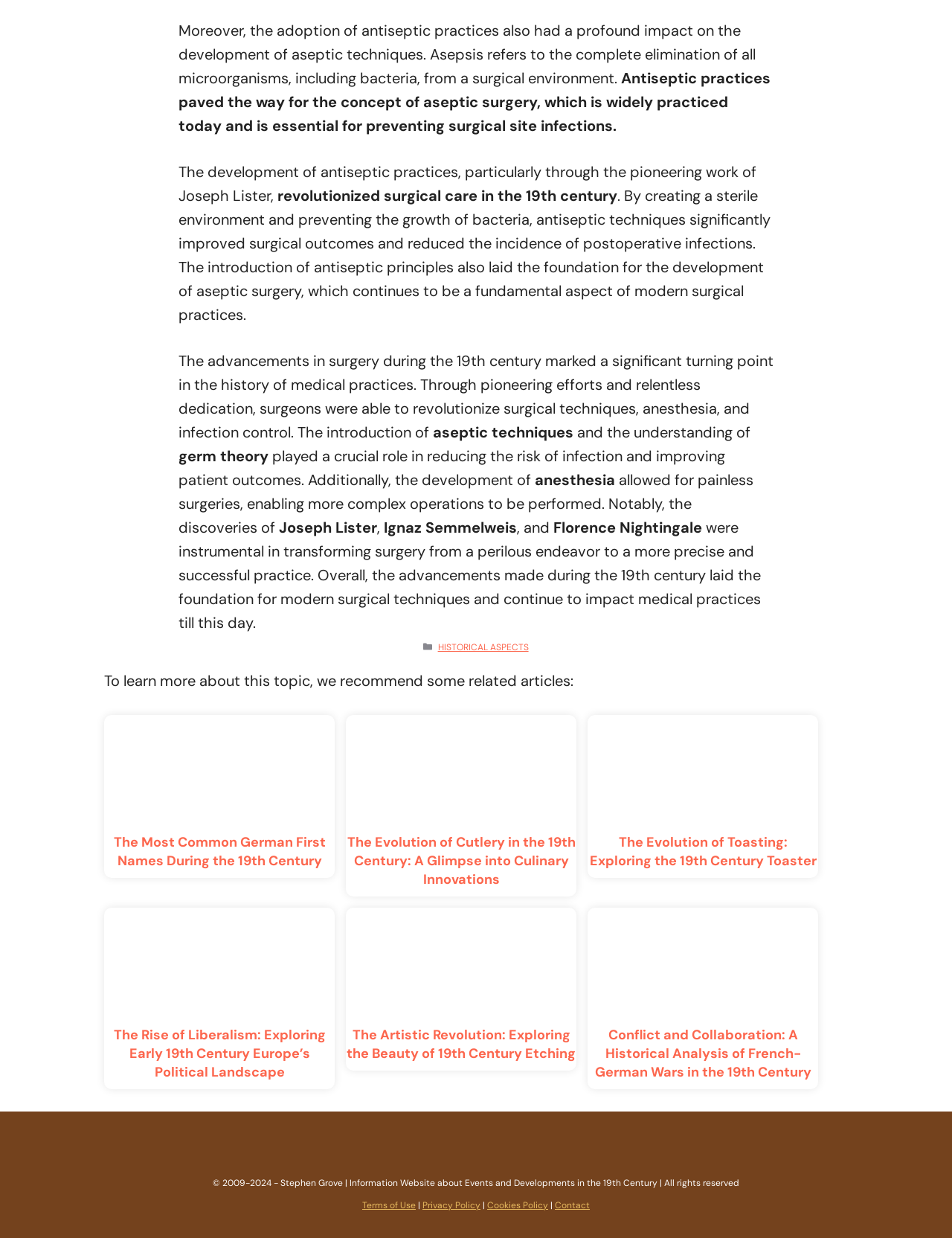Show the bounding box coordinates for the HTML element as described: "Privacy Policy".

[0.444, 0.969, 0.505, 0.978]